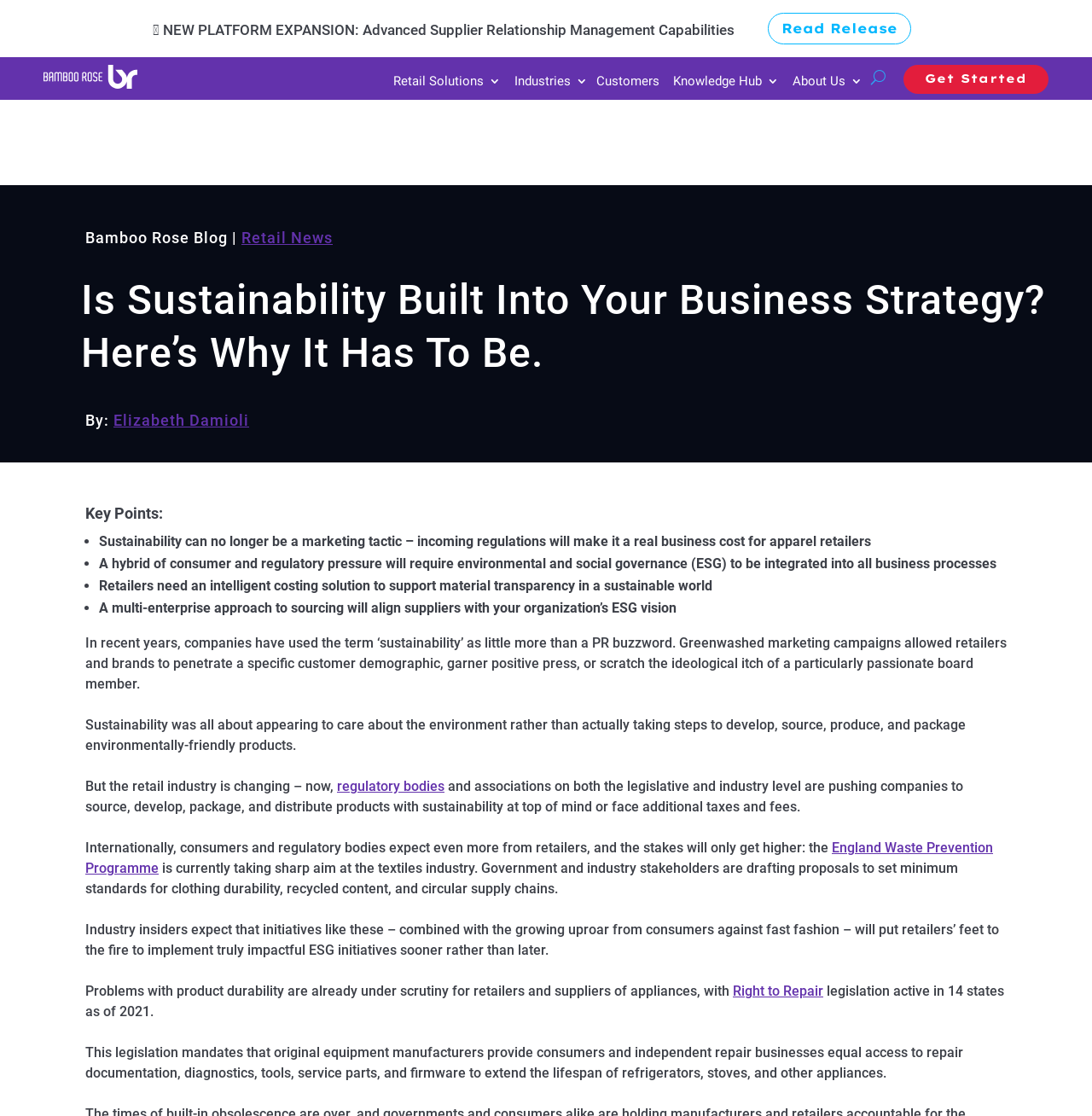What is the focus of the 'England Waste Prevention Programme'?
Using the visual information, reply with a single word or short phrase.

Textiles industry